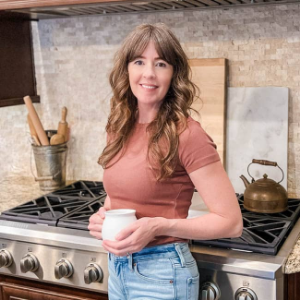What material are the accents in the kitchen made of? Observe the screenshot and provide a one-word or short phrase answer.

Wood